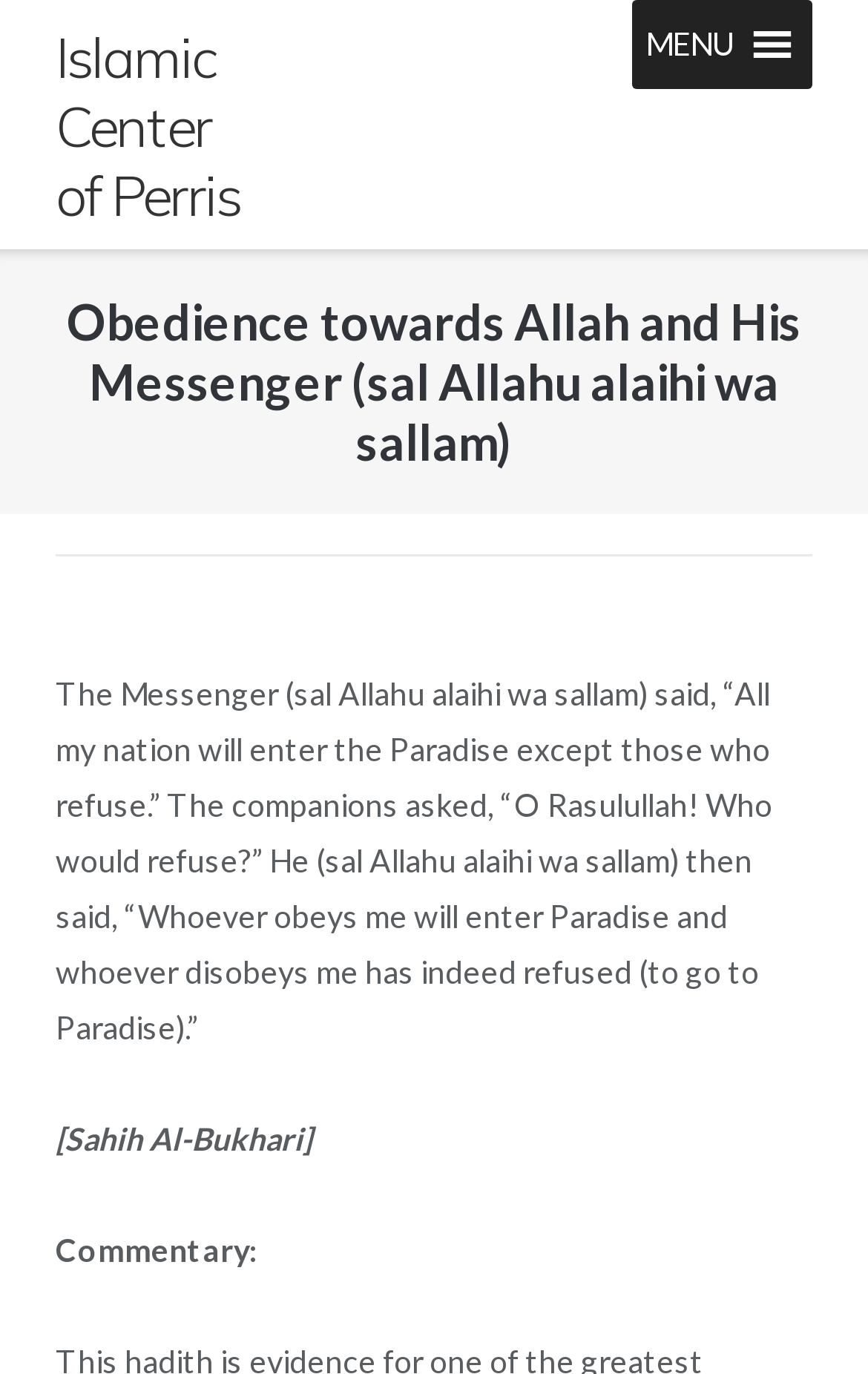Find the bounding box of the web element that fits this description: "MENUMENU".

[0.744, 0.0, 0.921, 0.065]